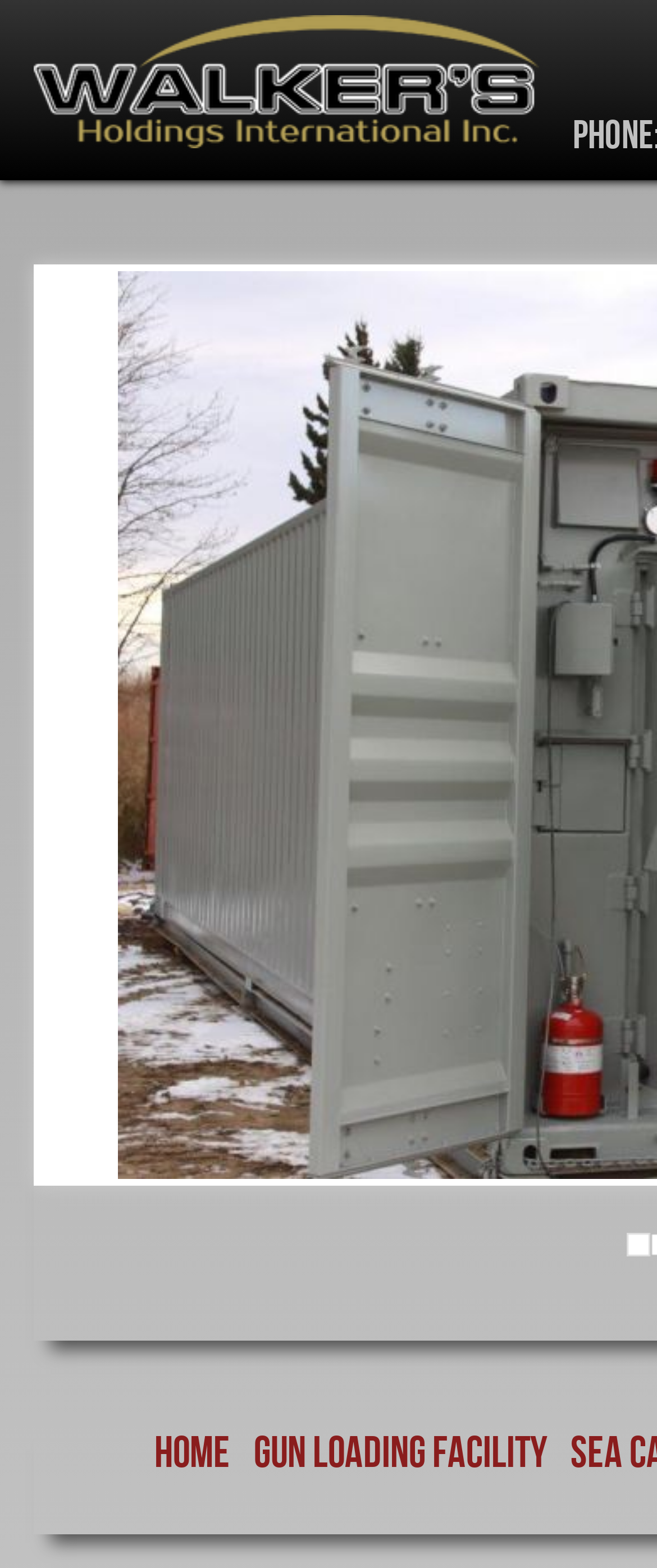Give a one-word or one-phrase response to the question:
What is the bounding box coordinate of the 'Home' link?

[0.235, 0.911, 0.35, 0.944]